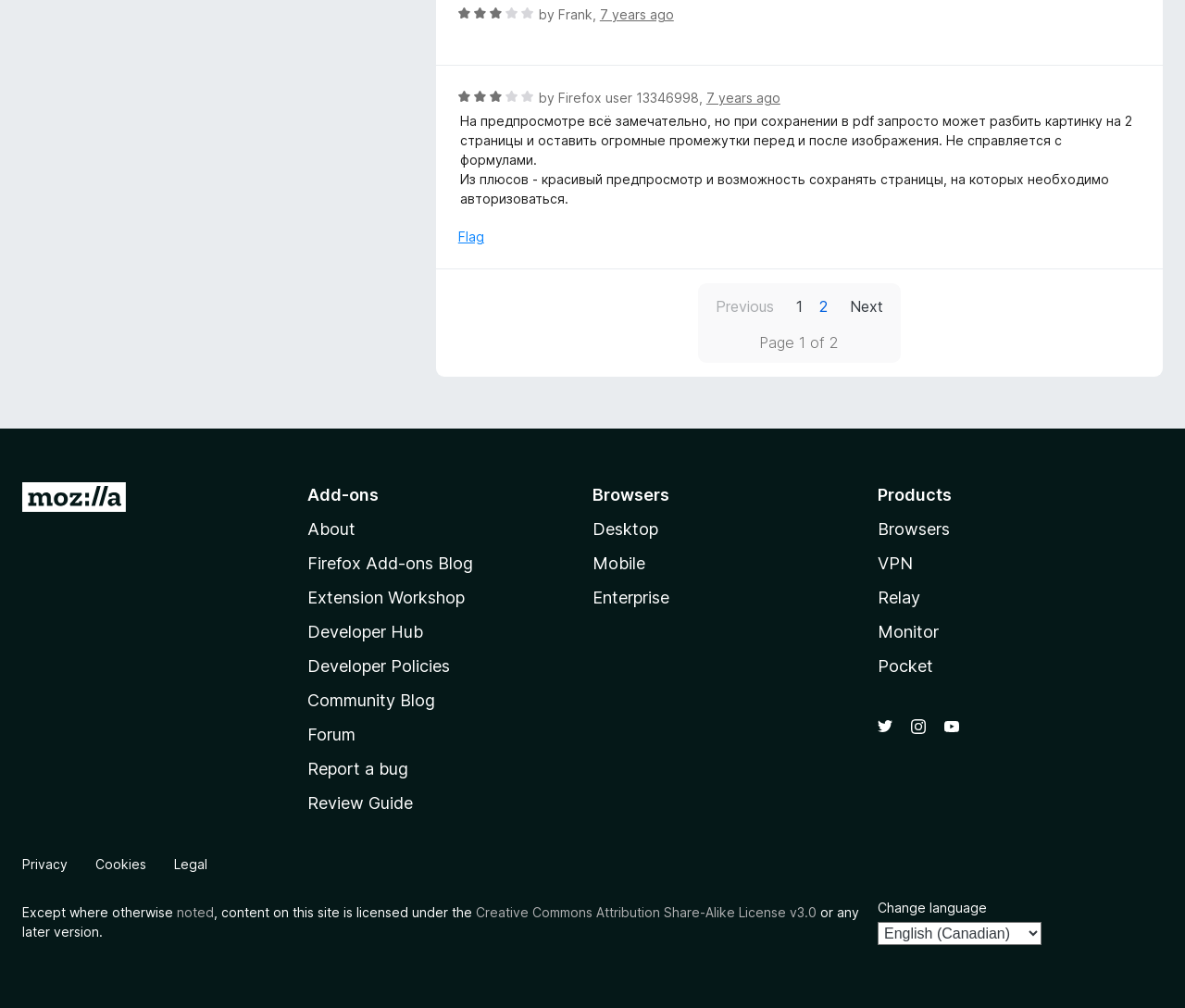Who wrote the second review?
Using the image as a reference, answer with just one word or a short phrase.

Firefox user 13346998